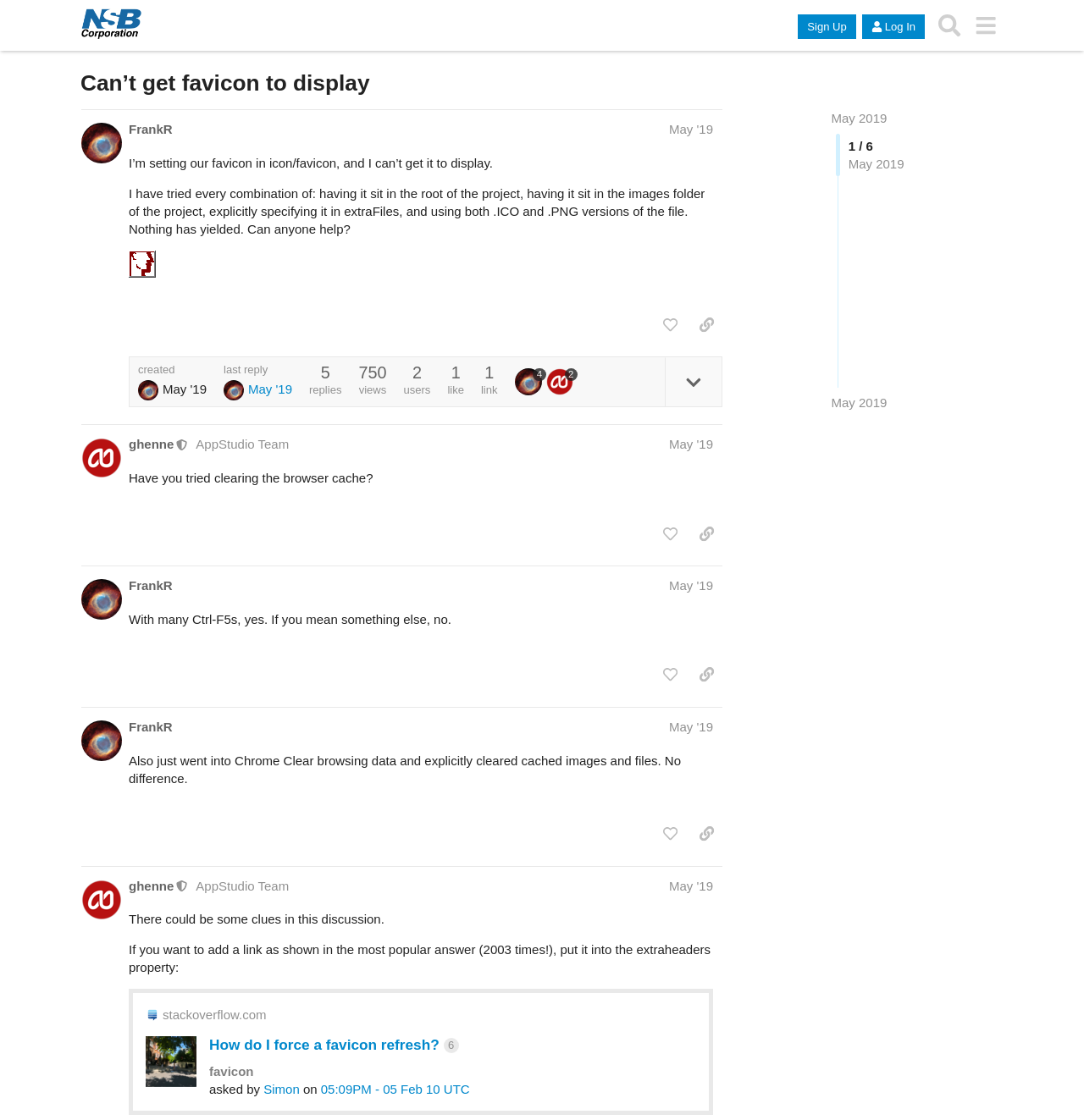Provide the bounding box coordinates for the area that should be clicked to complete the instruction: "copy a link to this post to clipboard".

[0.637, 0.277, 0.666, 0.303]